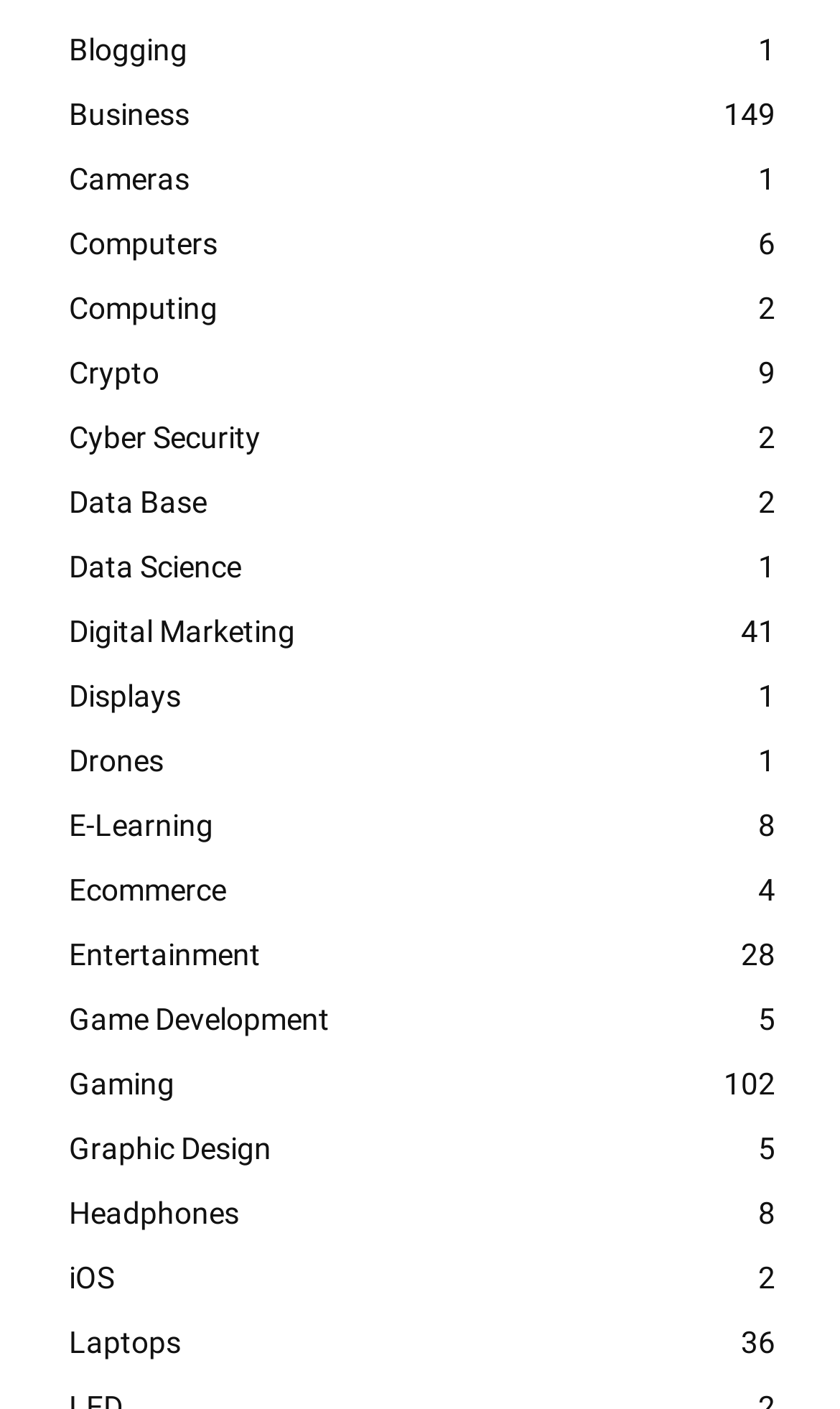Pinpoint the bounding box coordinates of the clickable element needed to complete the instruction: "Click on Jobs". The coordinates should be provided as four float numbers between 0 and 1: [left, top, right, bottom].

None